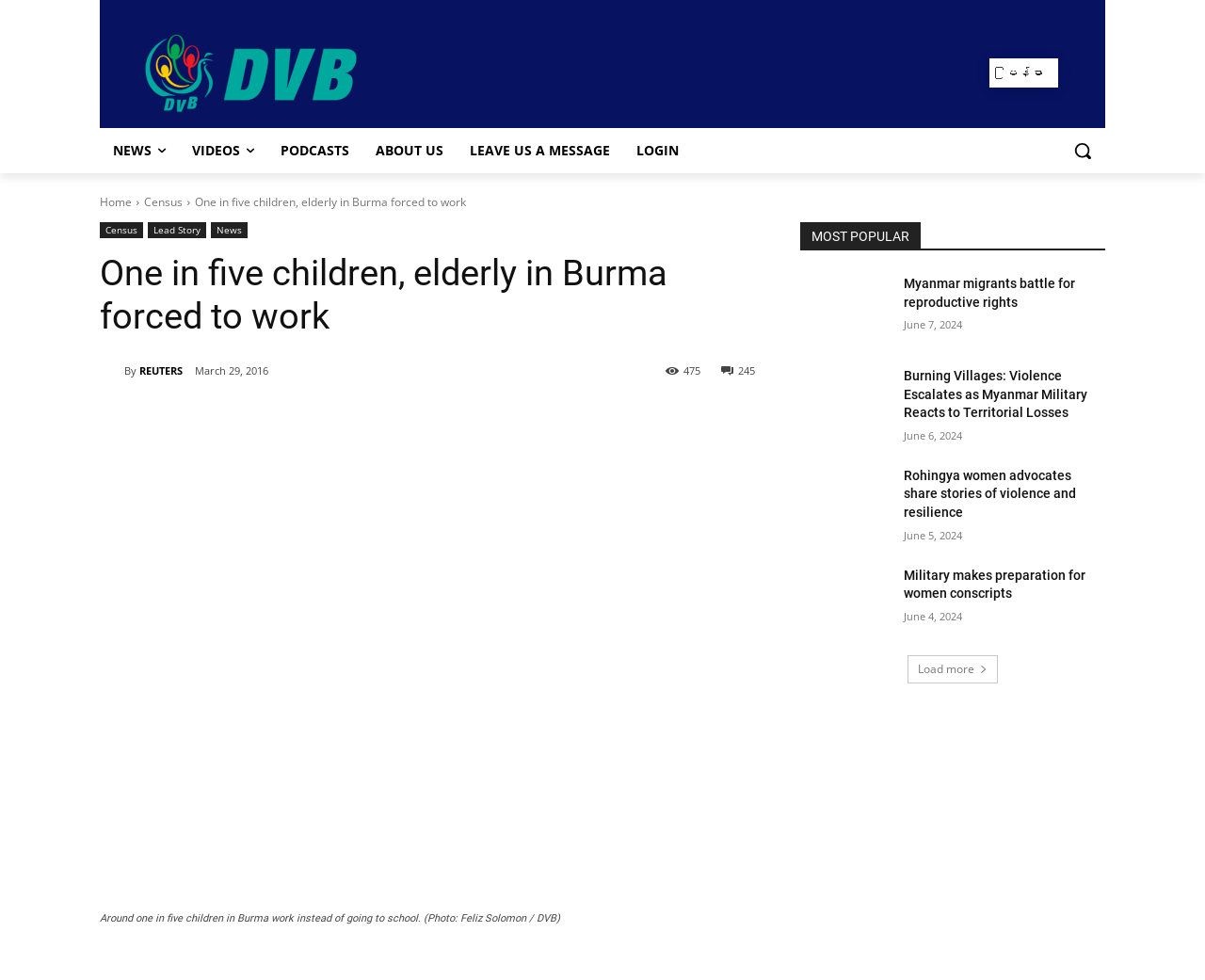Identify the bounding box coordinates for the region of the element that should be clicked to carry out the instruction: "Search for something". The bounding box coordinates should be four float numbers between 0 and 1, i.e., [left, top, right, bottom].

[0.88, 0.131, 0.917, 0.177]